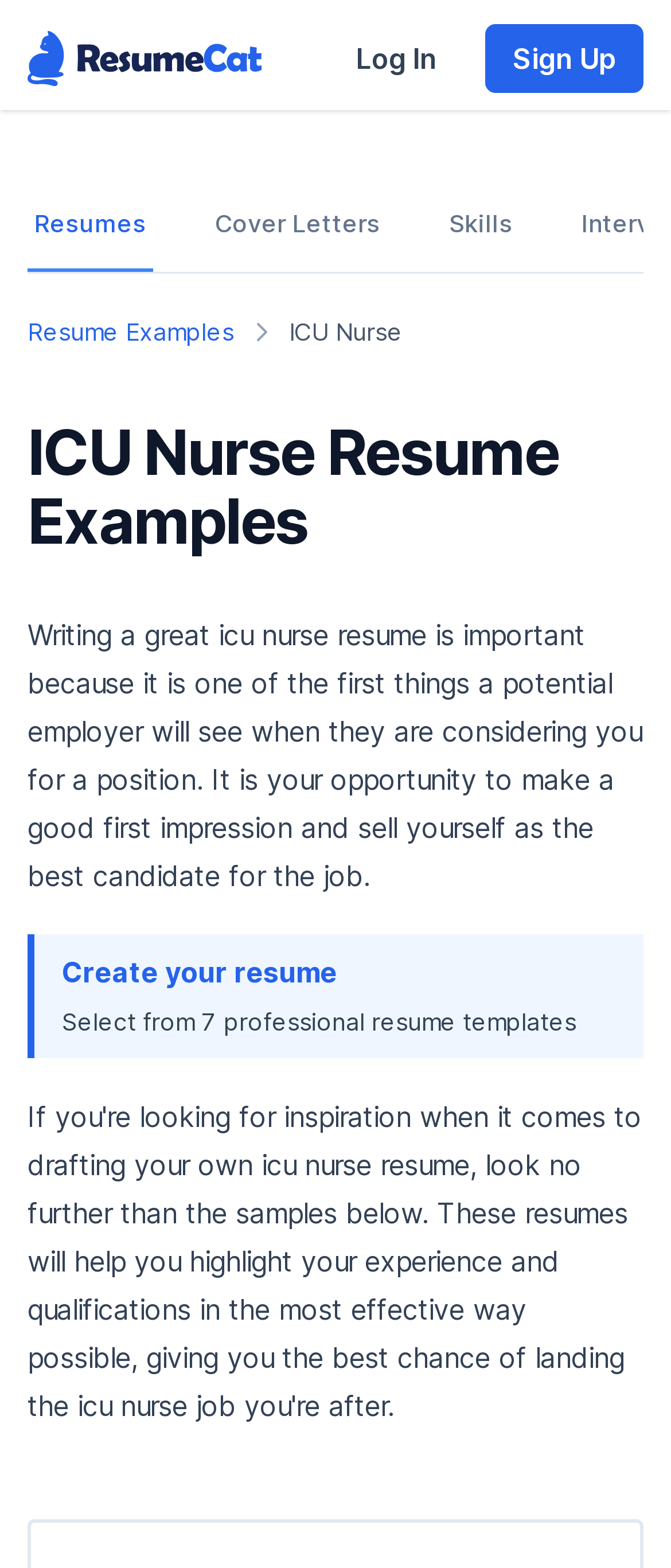Please find the bounding box for the UI element described by: "Create your resume".

[0.092, 0.609, 0.503, 0.631]